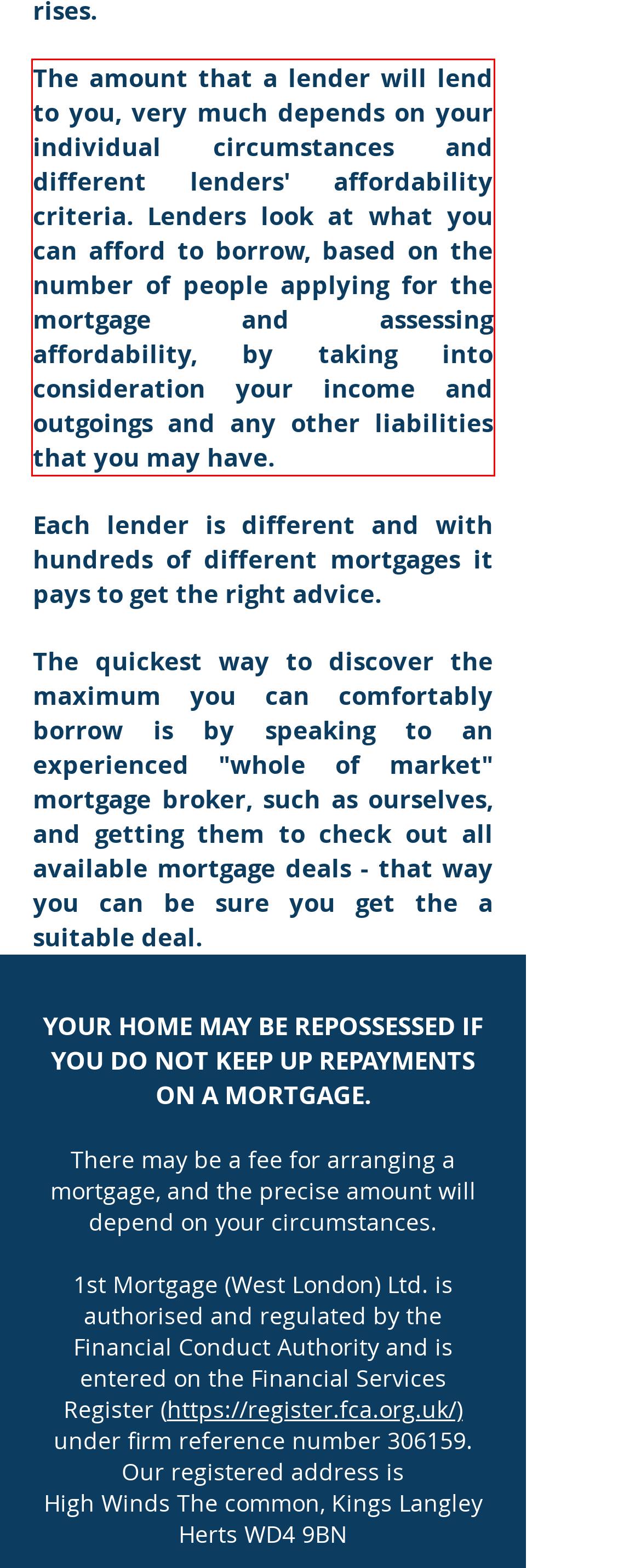With the given screenshot of a webpage, locate the red rectangle bounding box and extract the text content using OCR.

The amount that a lender will lend to you, very much depends on your individual circumstances and different lenders' affordability criteria. Lenders look at what you can afford to borrow, based on the number of people applying for the mortgage and assessing affordability, by taking into consideration your income and outgoings and any other liabilities that you may have.